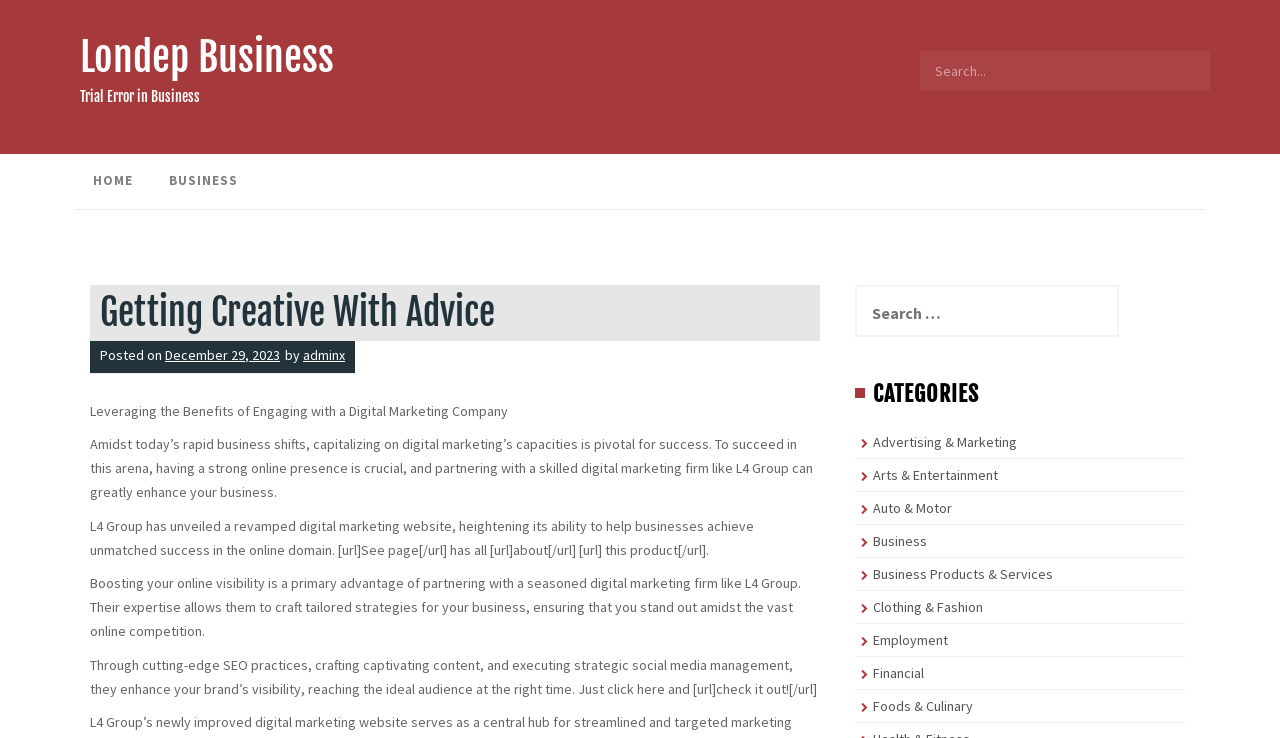Who is the author of the article?
Look at the image and answer with only one word or phrase.

adminx